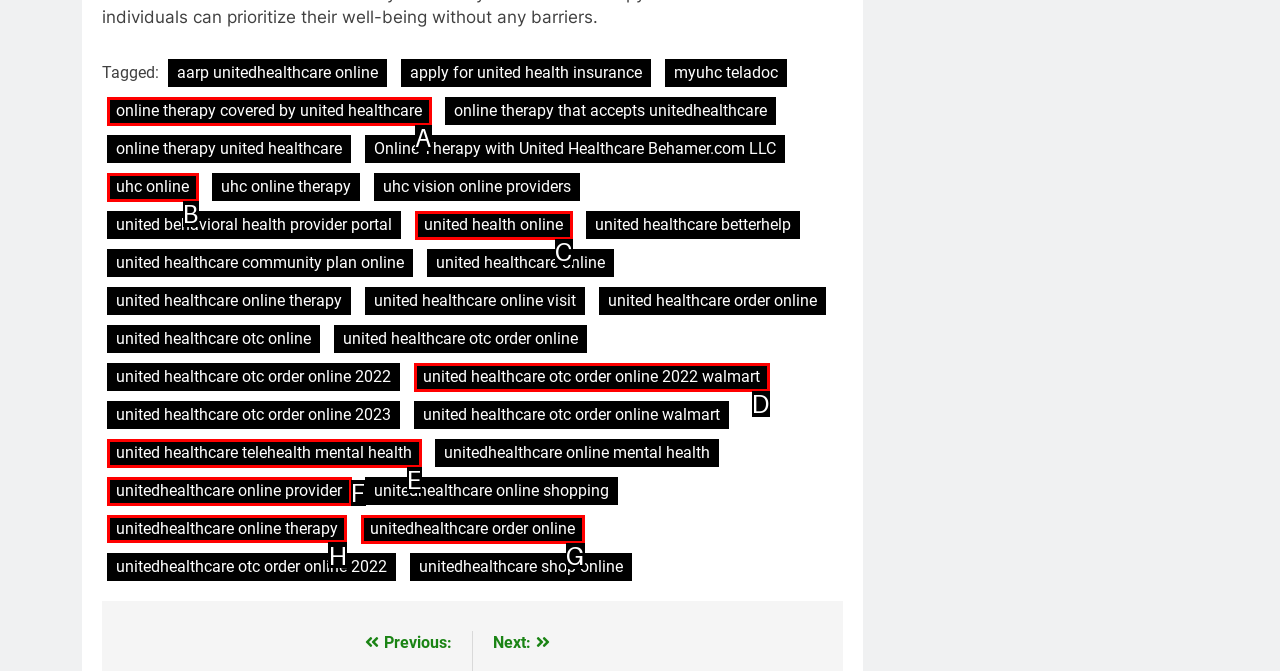Given the task: Check 'unitedhealthcare online therapy', point out the letter of the appropriate UI element from the marked options in the screenshot.

H